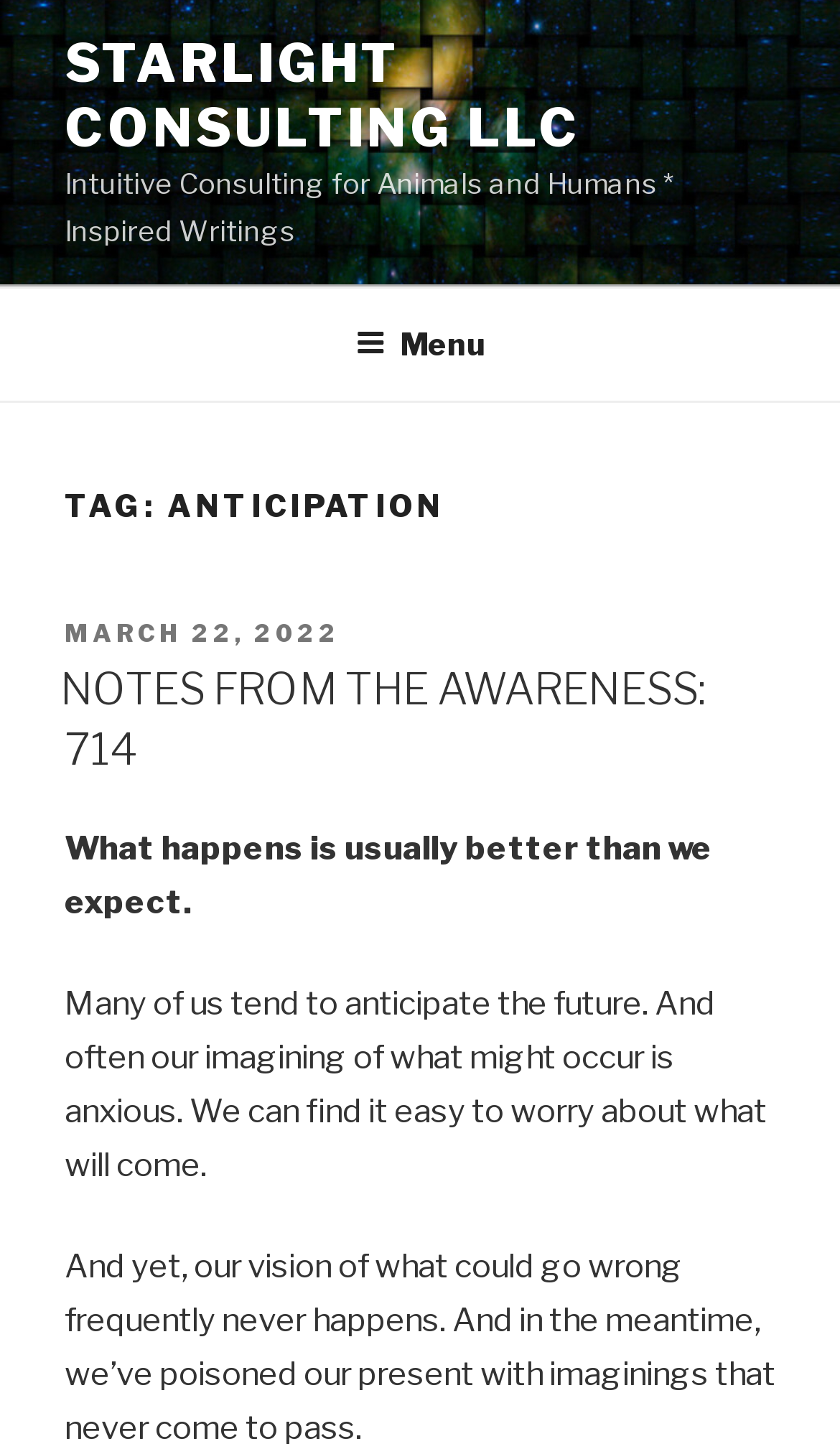Write an elaborate caption that captures the essence of the webpage.

The webpage is about the archives of "anticipation" from Starlight Consulting LLC. At the top-left corner, there is a link to the company's main page, "STARLIGHT CONSULTING LLC", followed by a static text describing the company's services, "Intuitive Consulting for Animals and Humans * Inspired Writings". 

Below this section, there is a top menu navigation bar that spans the entire width of the page. The menu has a button labeled "Menu" that can be expanded to reveal more options.

The main content of the page is headed by a title "TAG: ANTICIPATION" which is followed by a series of articles or blog posts. The first article is titled "NOTES FROM THE AWARENESS: 714" and is dated "MARCH 22, 2022". The article starts with a quote "What happens is usually better than we expect." and then discusses how people tend to anticipate the future with anxiety, but often their worries do not come to pass, and instead, they end up poisoning their present with unnecessary imaginings.